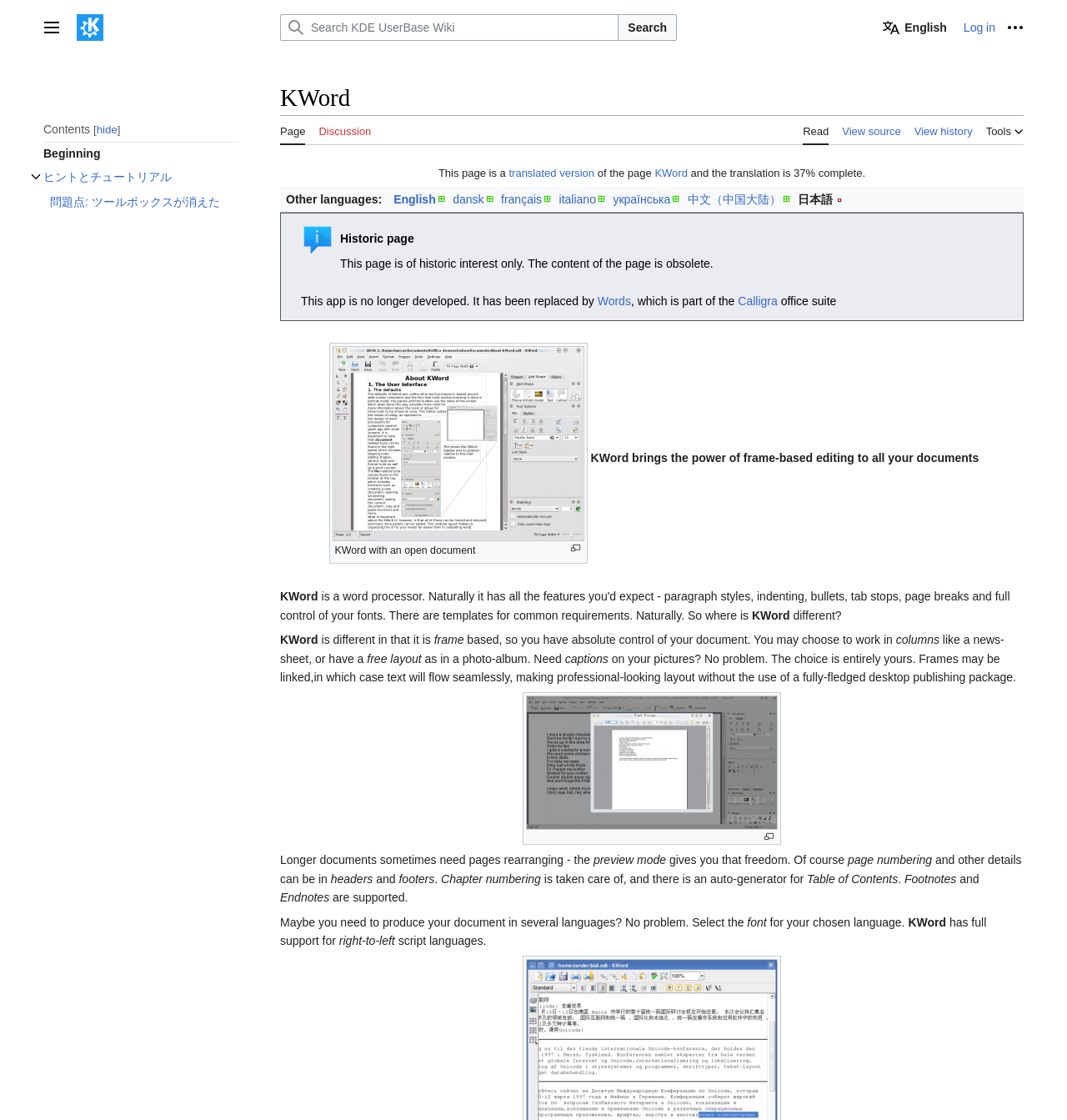Please identify the bounding box coordinates of the area I need to click to accomplish the following instruction: "View the 'KWord' page".

[0.262, 0.073, 0.959, 0.102]